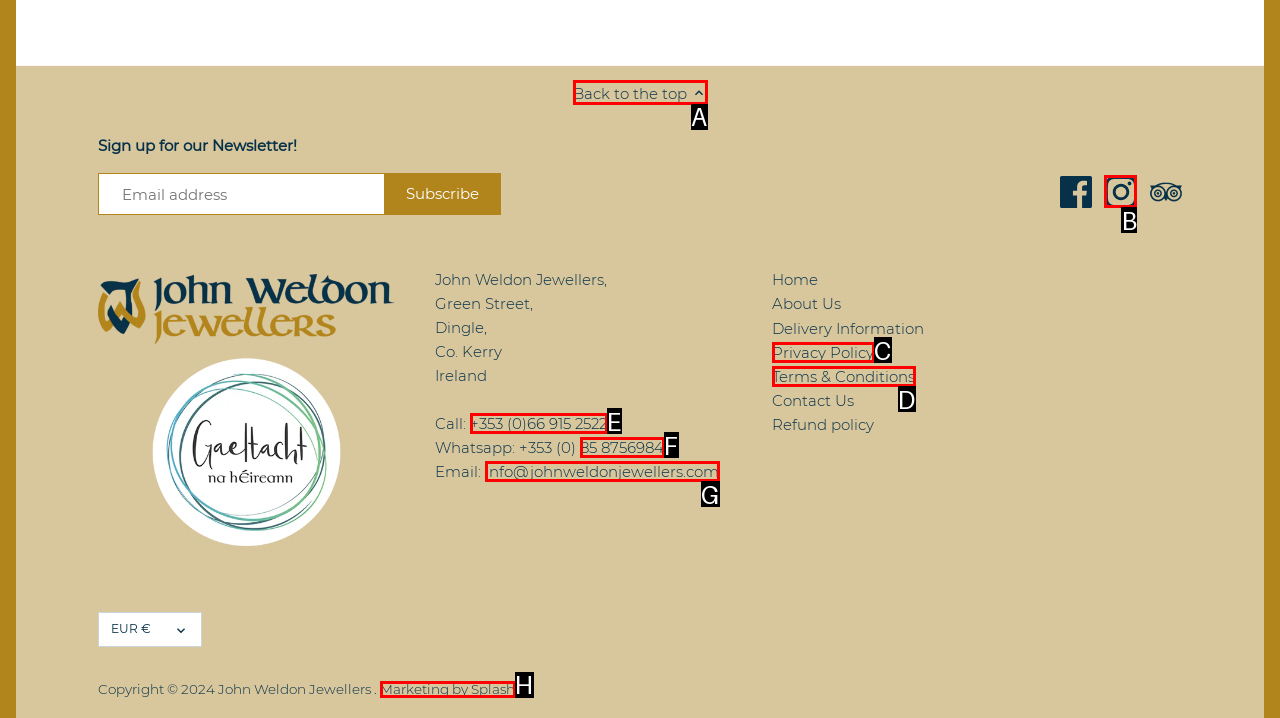Determine which HTML element fits the description: +353 (0)66 915 2522. Answer with the letter corresponding to the correct choice.

E